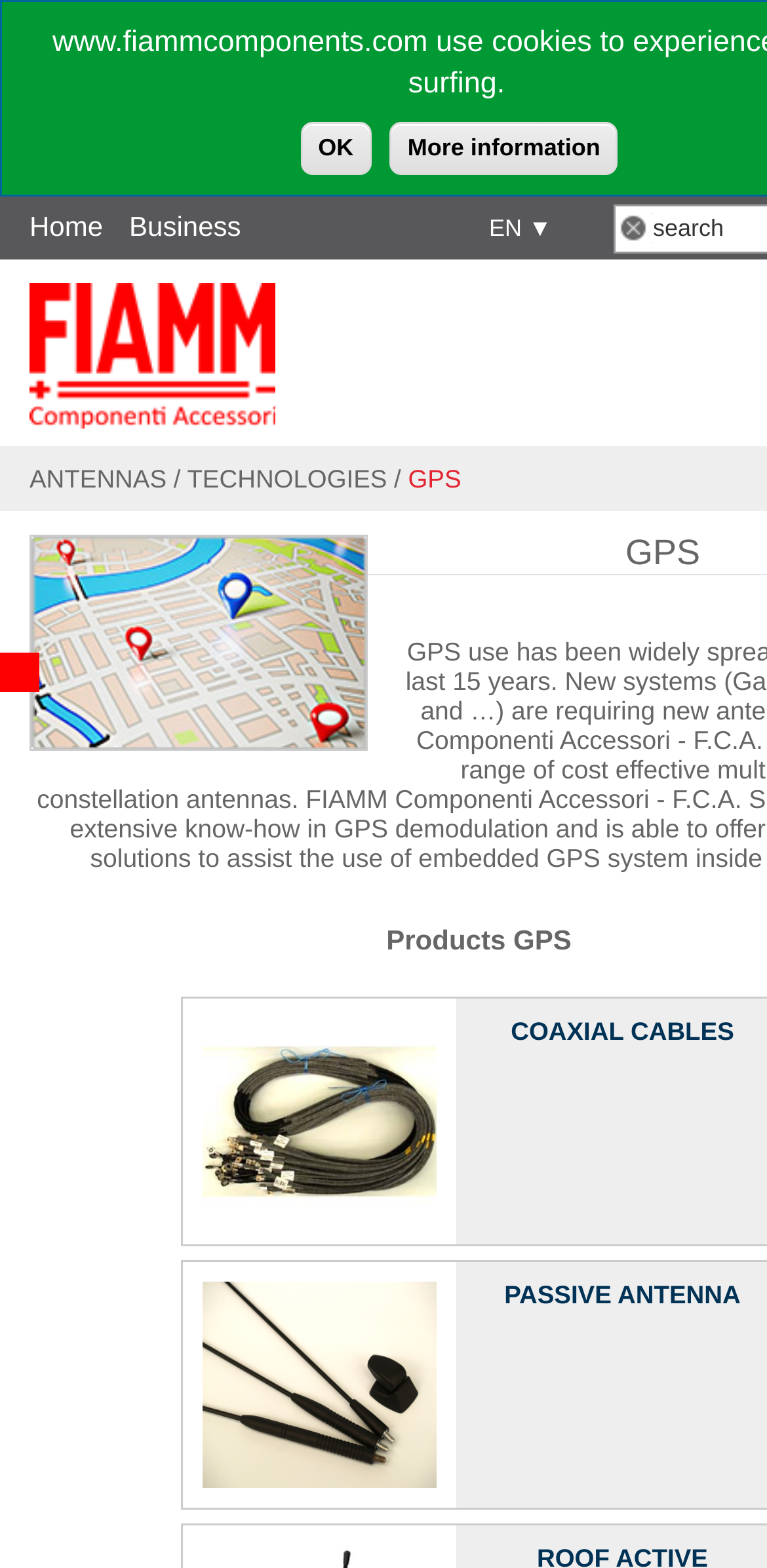Could you specify the bounding box coordinates for the clickable section to complete the following instruction: "click OK button"?

[0.392, 0.078, 0.484, 0.112]